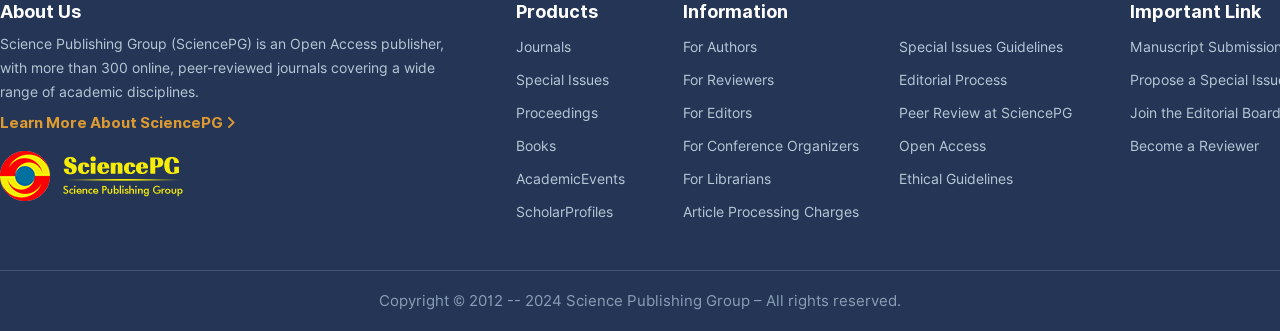Use a single word or phrase to answer the question: What is the purpose of the 'For Authors' section?

Information for authors